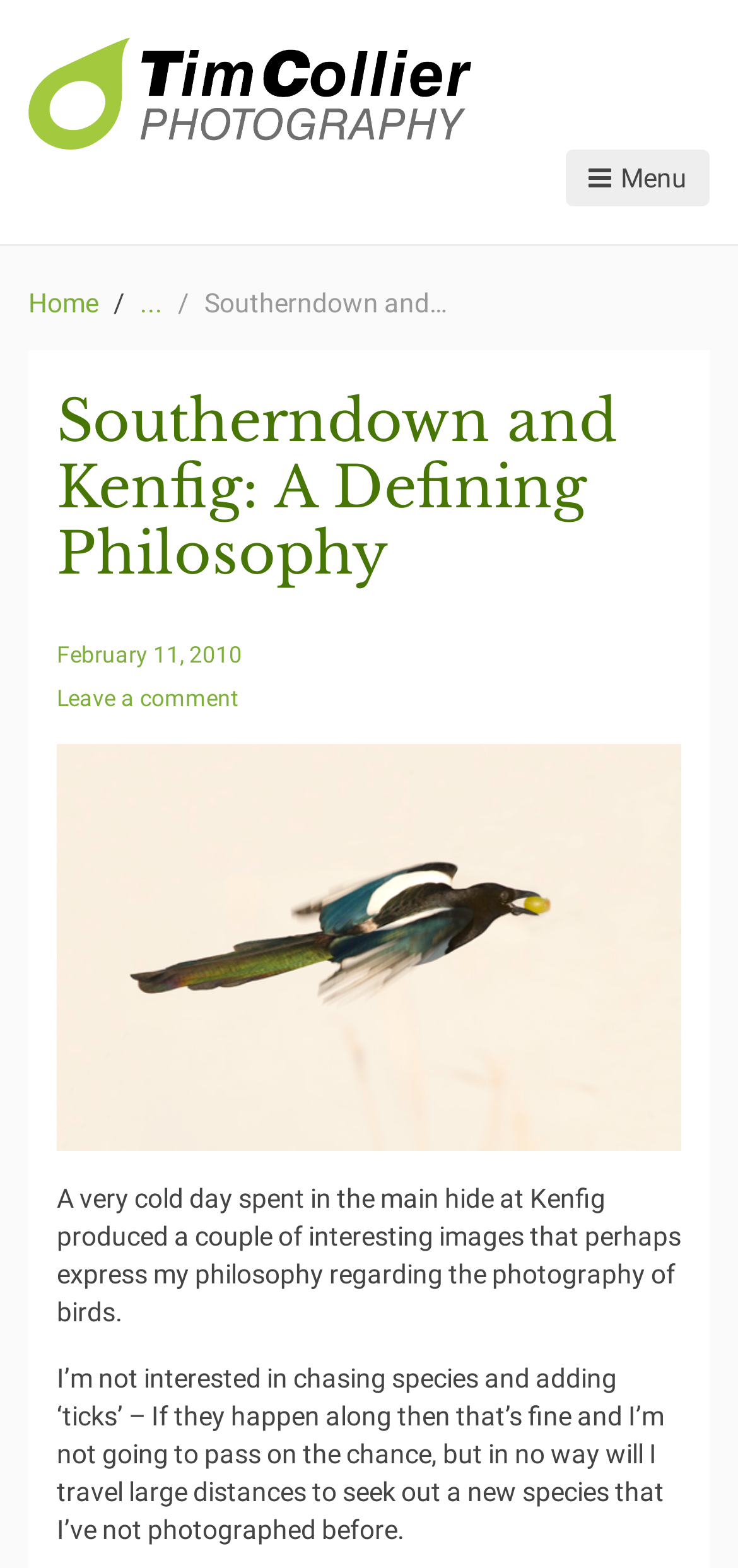Identify the bounding box of the UI element described as follows: "Home". Provide the coordinates as four float numbers in the range of 0 to 1 [left, top, right, bottom].

[0.038, 0.181, 0.133, 0.205]